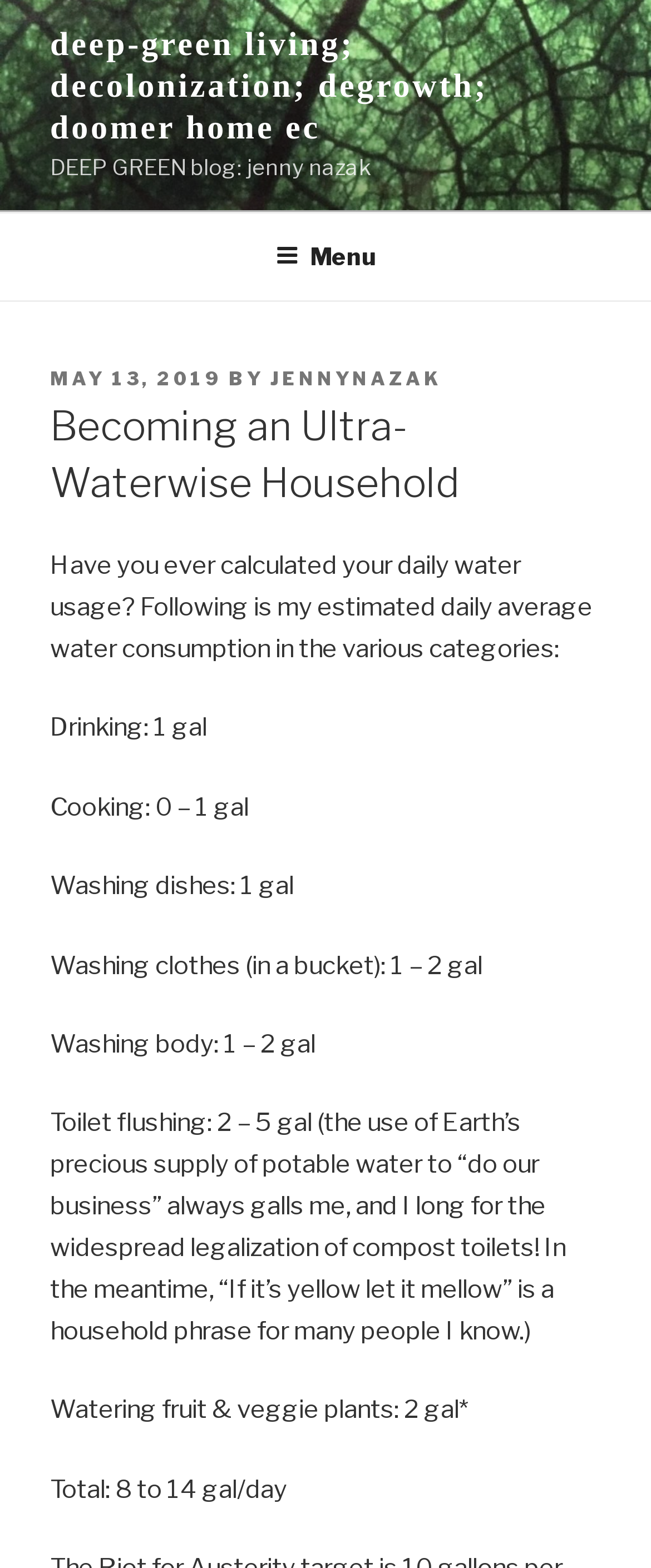What is the estimated daily water consumption for washing dishes?
Provide a well-explained and detailed answer to the question.

The estimated daily water consumption for washing dishes can be found in the article's content. The relevant sentence is 'Washing dishes: 1 gal', which indicates that the estimated daily water consumption for washing dishes is 1 gallon.